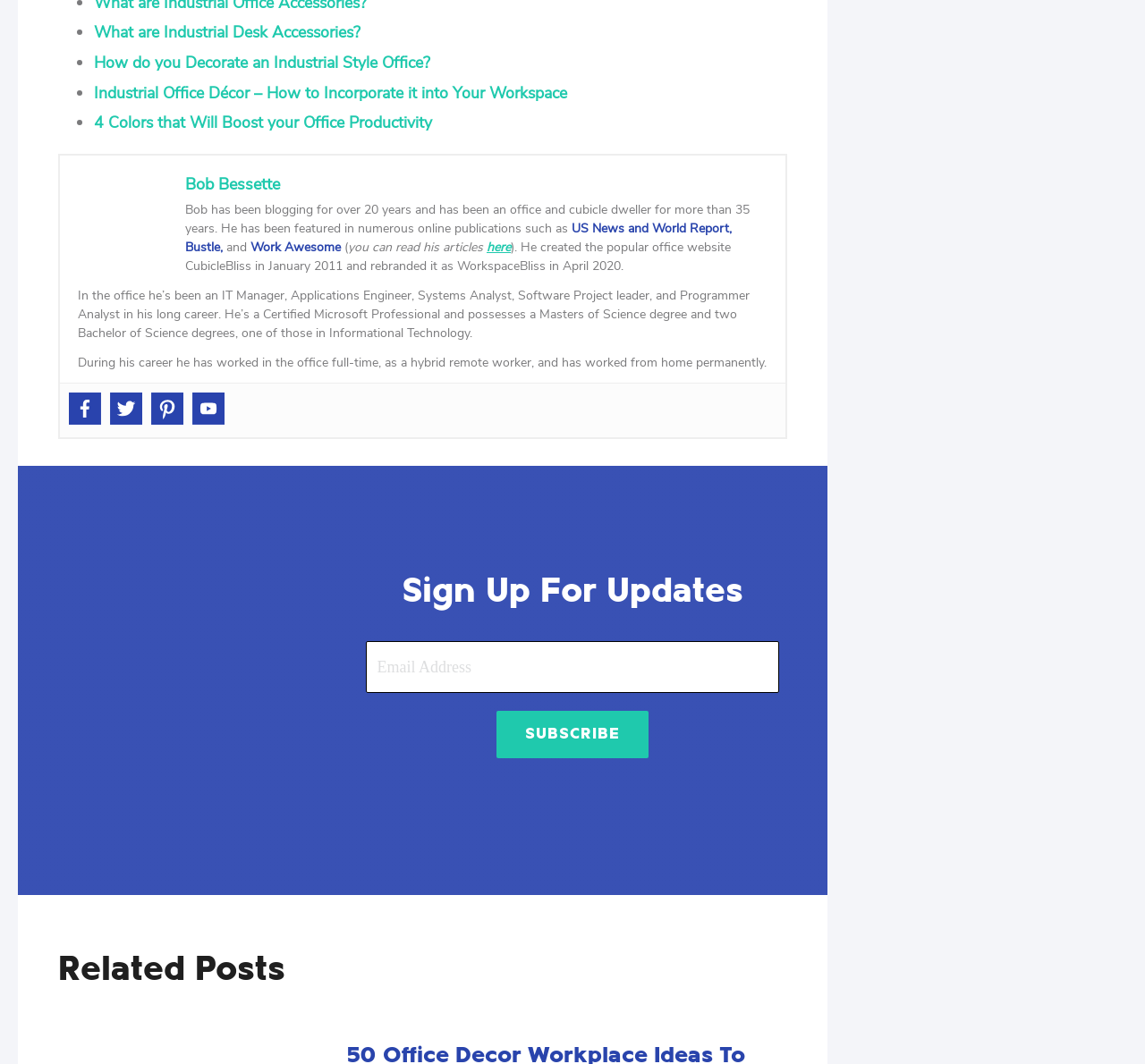Determine the bounding box coordinates of the section to be clicked to follow the instruction: "Read more about best laser measure for architects". The coordinates should be given as four float numbers between 0 and 1, formatted as [left, top, right, bottom].

None